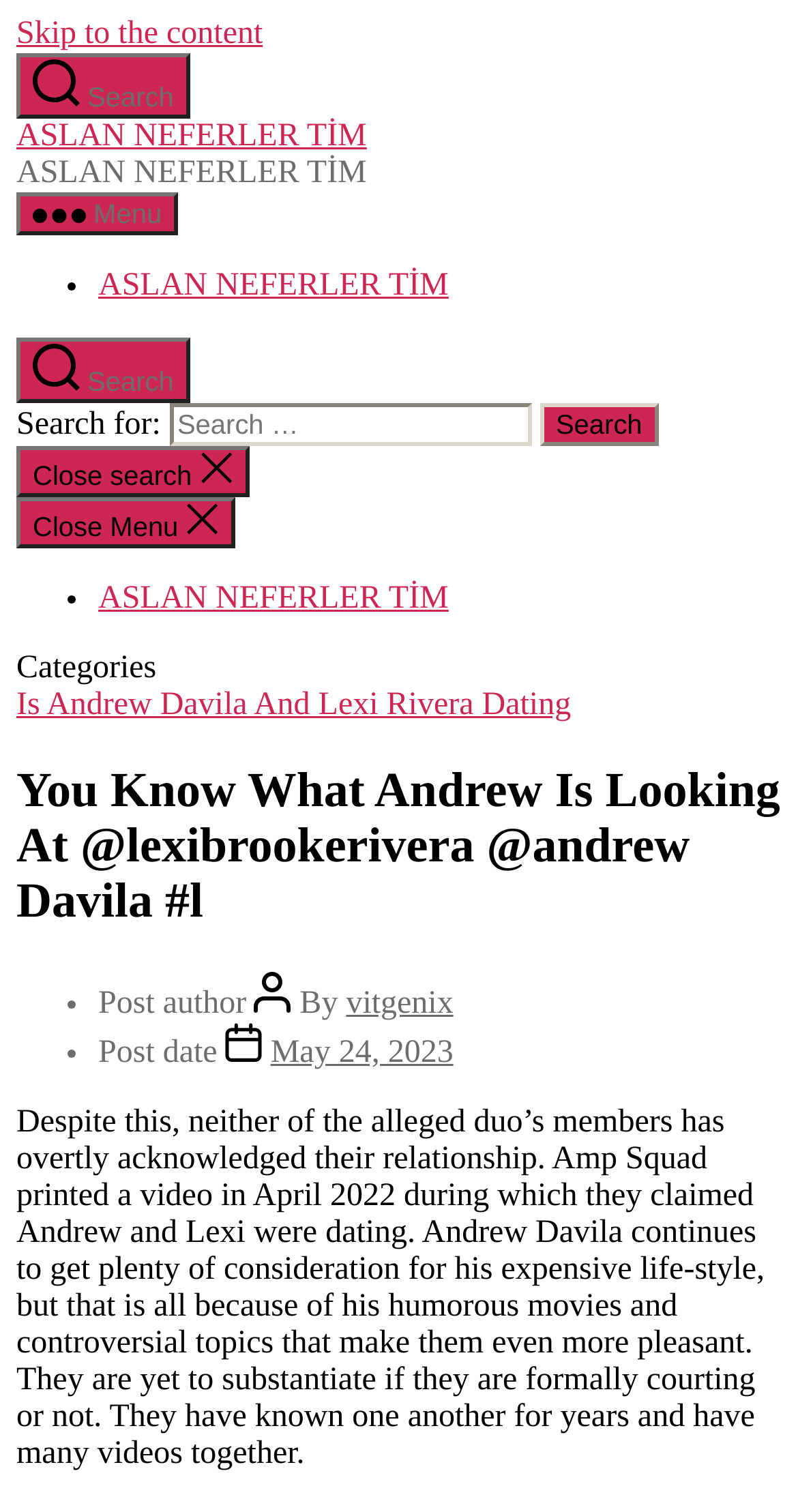What is the alleged relationship between Andrew and Lexi?
Your answer should be a single word or phrase derived from the screenshot.

Dating